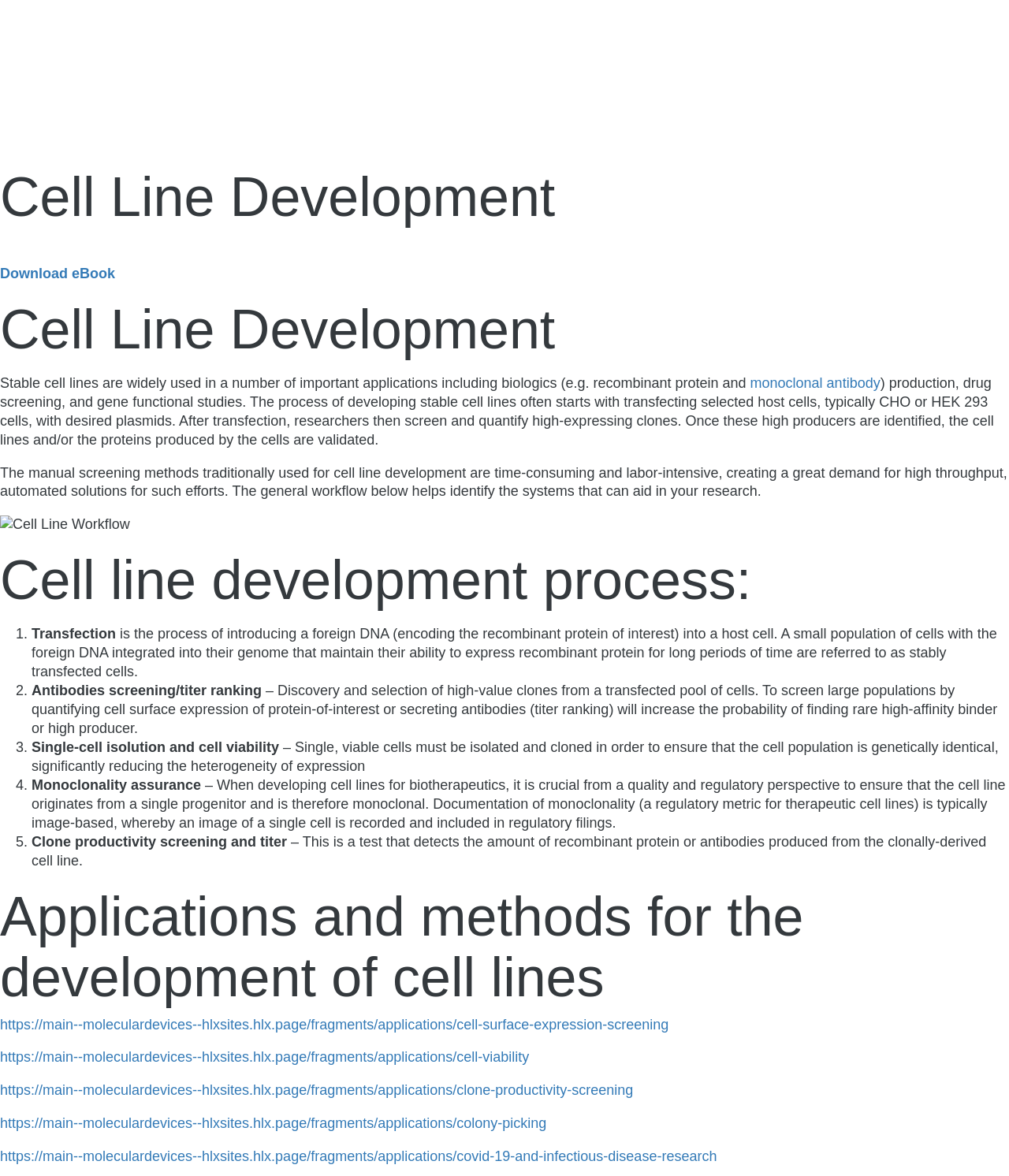Based on the visual content of the image, answer the question thoroughly: What is cell line development?

Based on the webpage, cell line development is the process of creating stable cell lines, which are widely used in important applications such as biologics, drug screening, and gene functional studies. The process involves transfecting selected host cells with desired plasmids, screening and quantifying high-expressing clones, and validating the cell lines and/or the proteins produced by the cells.